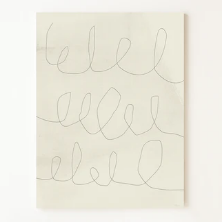Provide a short answer to the following question with just one word or phrase: What is the nature of the lines in the artwork?

Organic